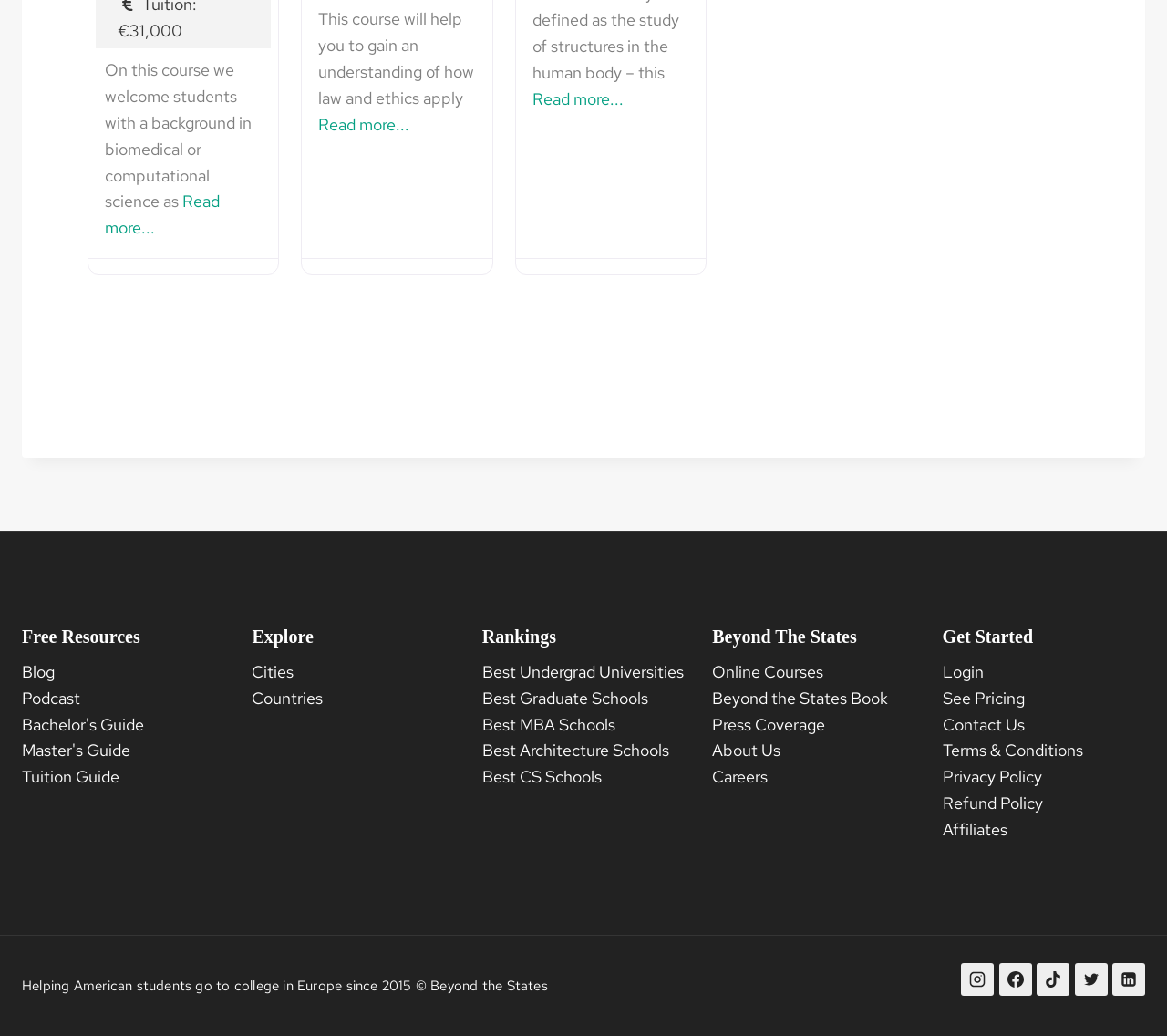Please identify the bounding box coordinates of the element's region that needs to be clicked to fulfill the following instruction: "Follow on Instagram". The bounding box coordinates should consist of four float numbers between 0 and 1, i.e., [left, top, right, bottom].

[0.824, 0.928, 0.852, 0.96]